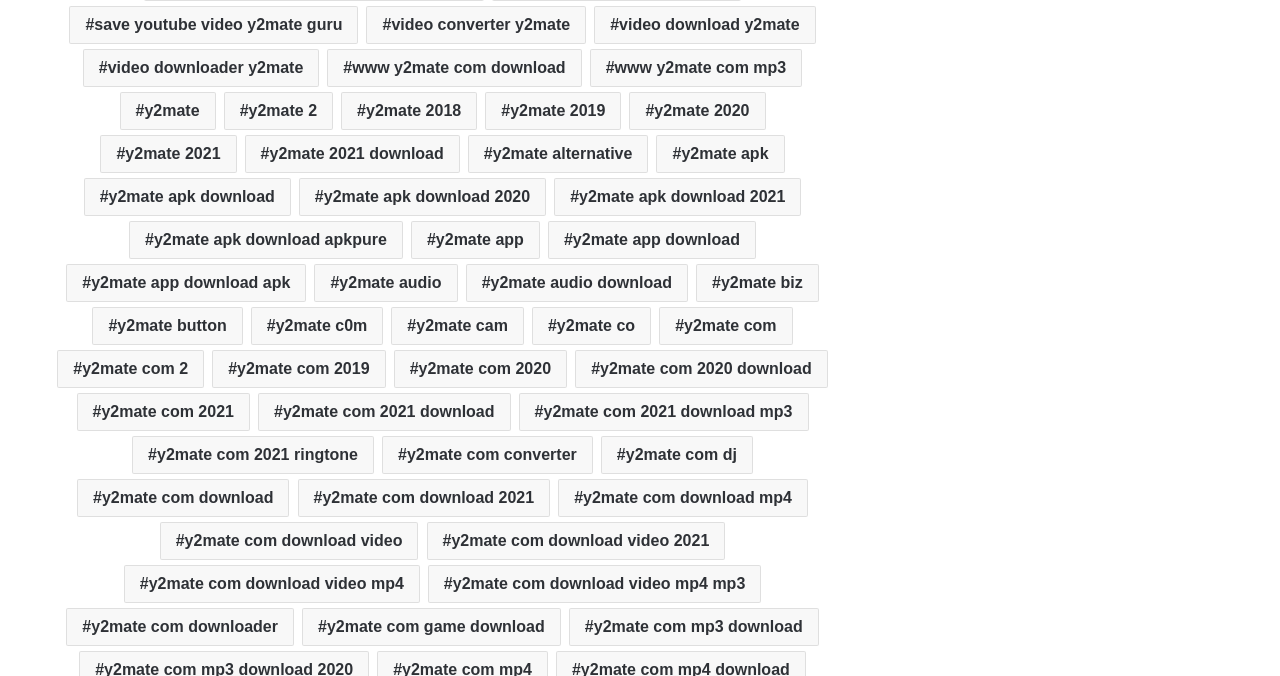Please locate the bounding box coordinates of the element that needs to be clicked to achieve the following instruction: "View ICBC Yangon Profile". The coordinates should be four float numbers between 0 and 1, i.e., [left, top, right, bottom].

None